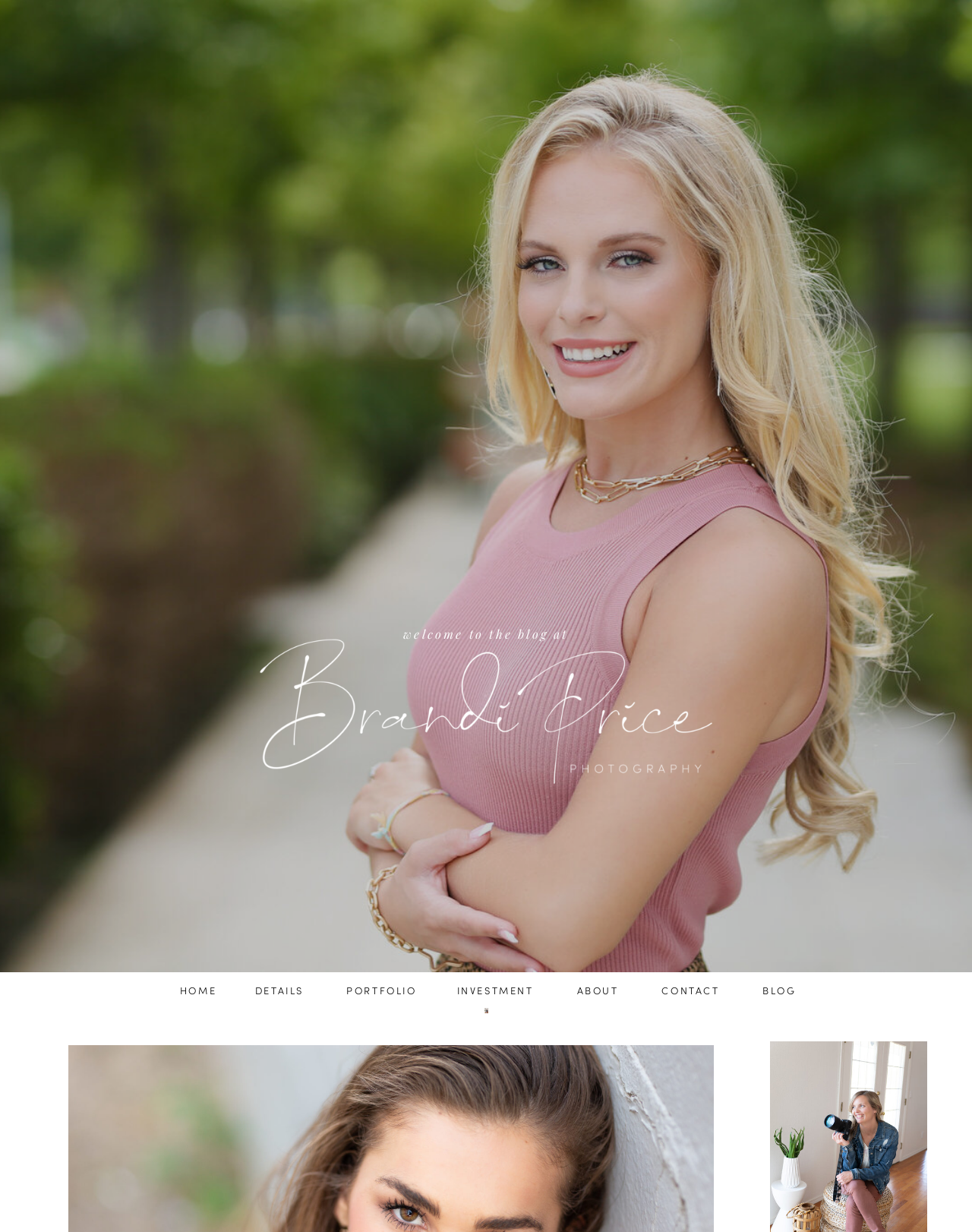From the webpage screenshot, predict the bounding box of the UI element that matches this description: "Details".

[0.261, 0.797, 0.314, 0.81]